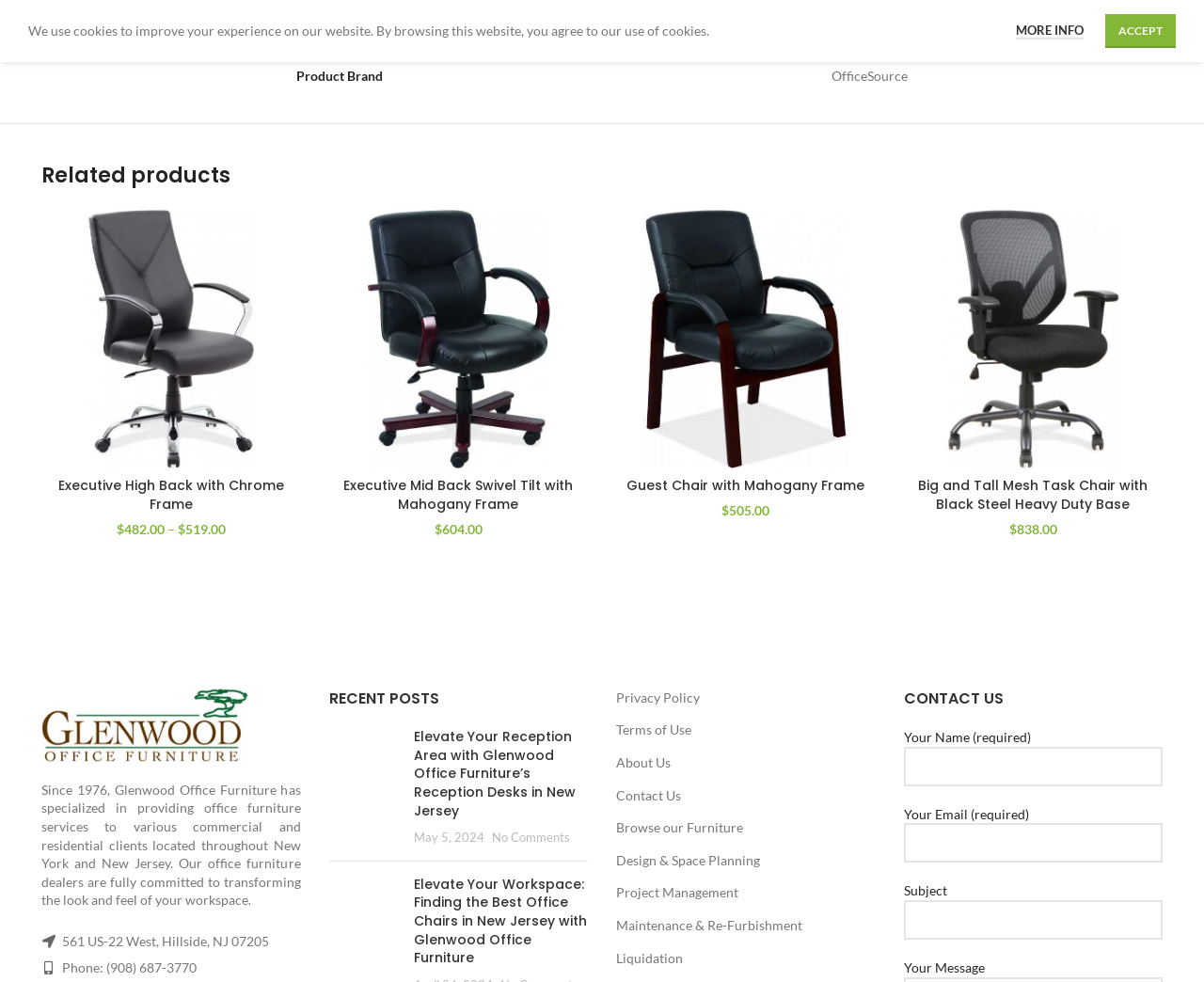Pinpoint the bounding box coordinates of the clickable area needed to execute the instruction: "Compare Executive High Back with Chrome Frame". The coordinates should be specified as four float numbers between 0 and 1, i.e., [left, top, right, bottom].

[0.048, 0.485, 0.236, 0.523]